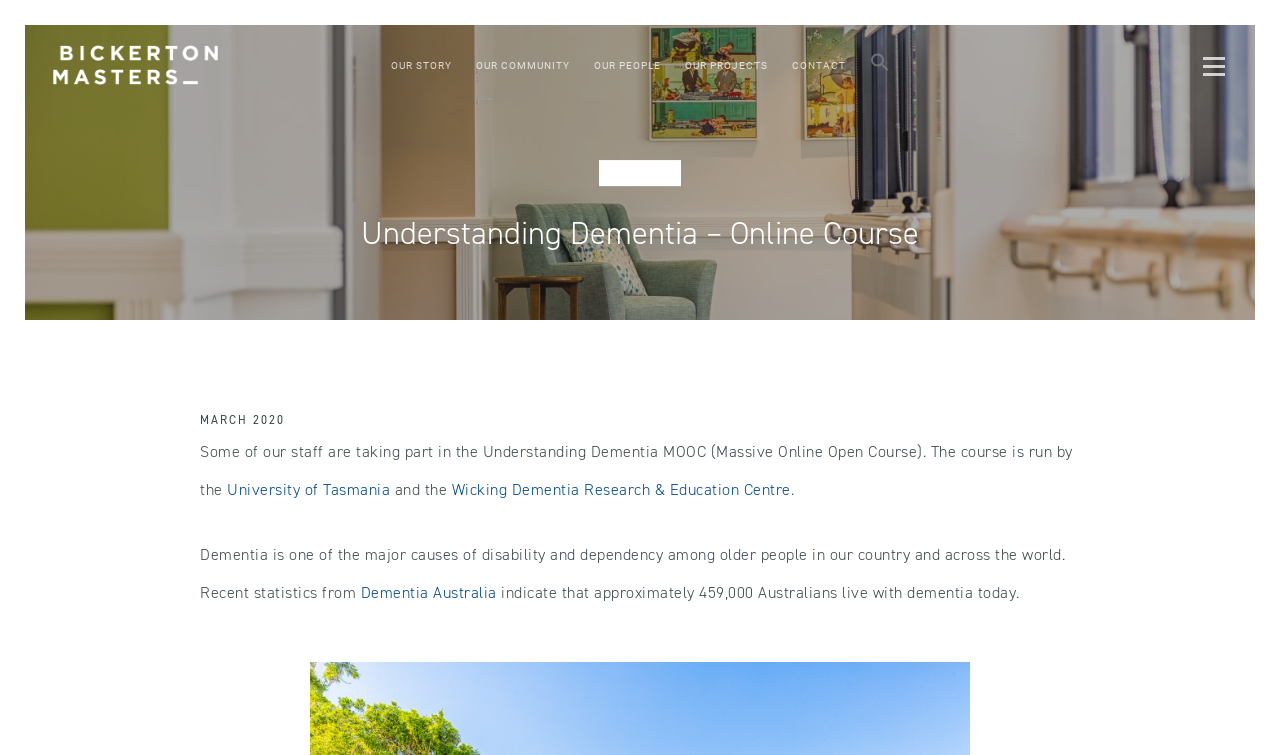Determine the bounding box coordinates of the UI element described below. Use the format (top-left x, top-left y, bottom-right x, bottom-right y) with floating point numbers between 0 and 1: University of Tasmania

[0.177, 0.634, 0.308, 0.662]